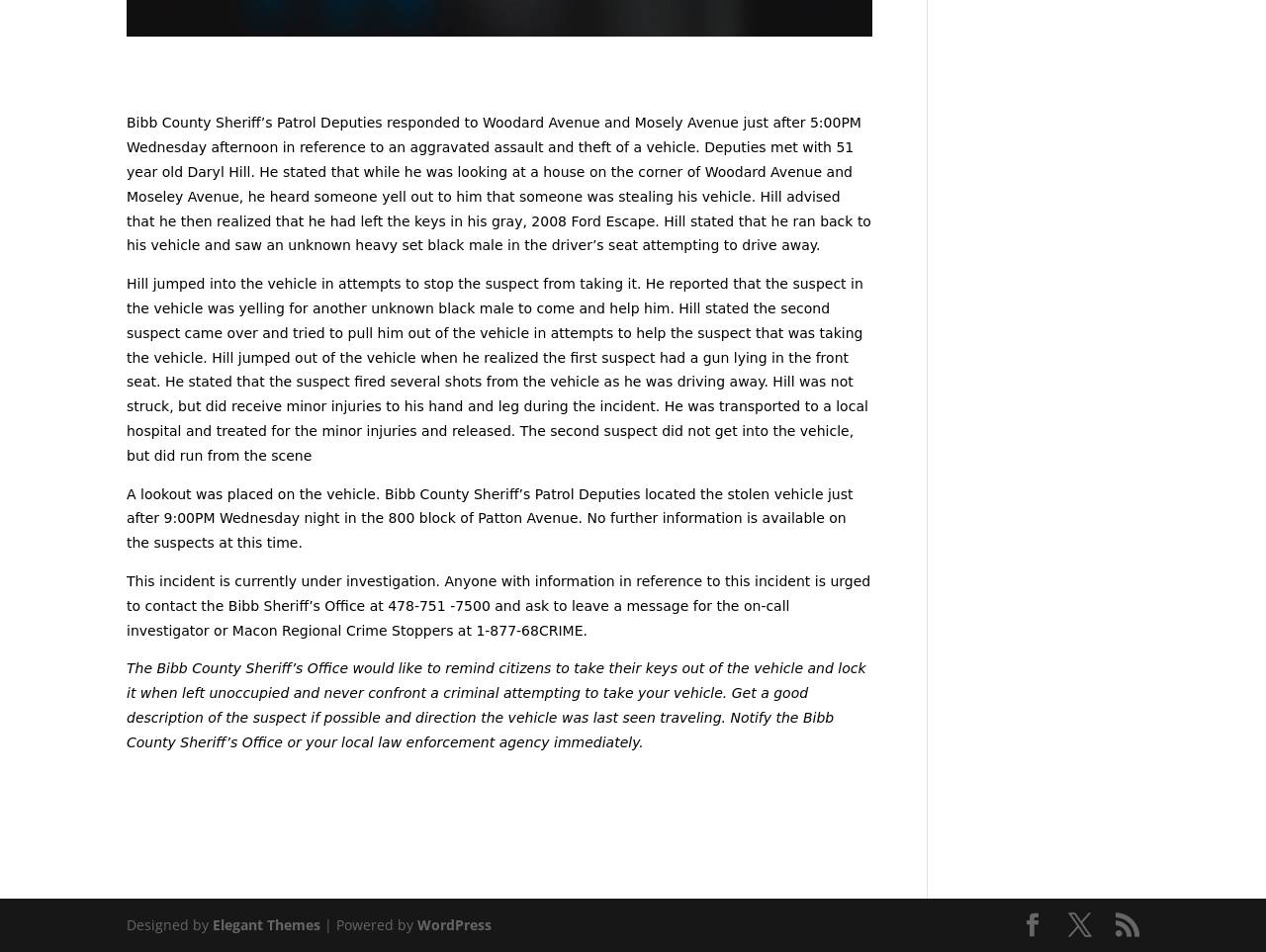Locate and provide the bounding box coordinates for the HTML element that matches this description: "Elegant Themes".

[0.168, 0.962, 0.253, 0.982]